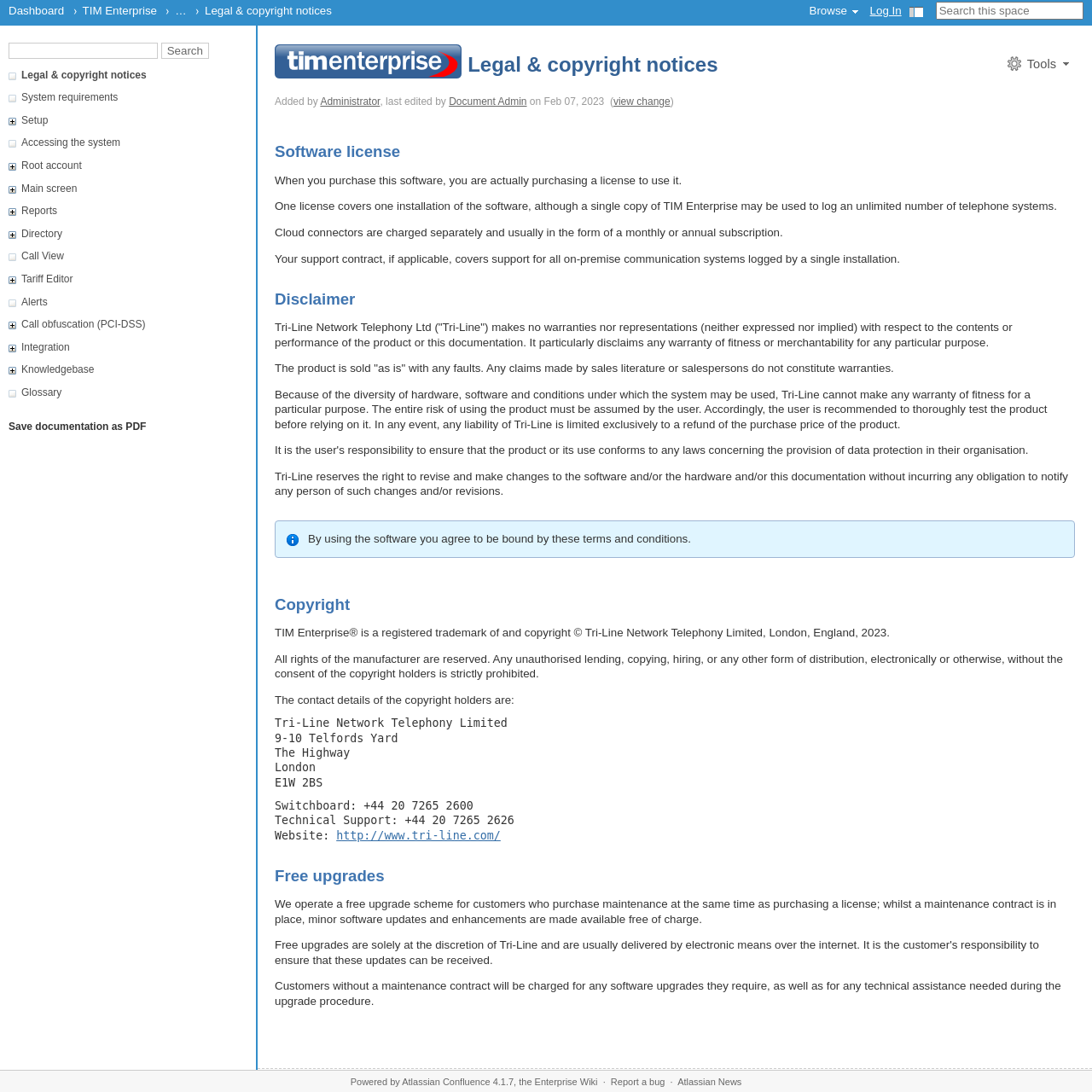Please mark the bounding box coordinates of the area that should be clicked to carry out the instruction: "View legal and copyright notices".

[0.188, 0.004, 0.304, 0.016]